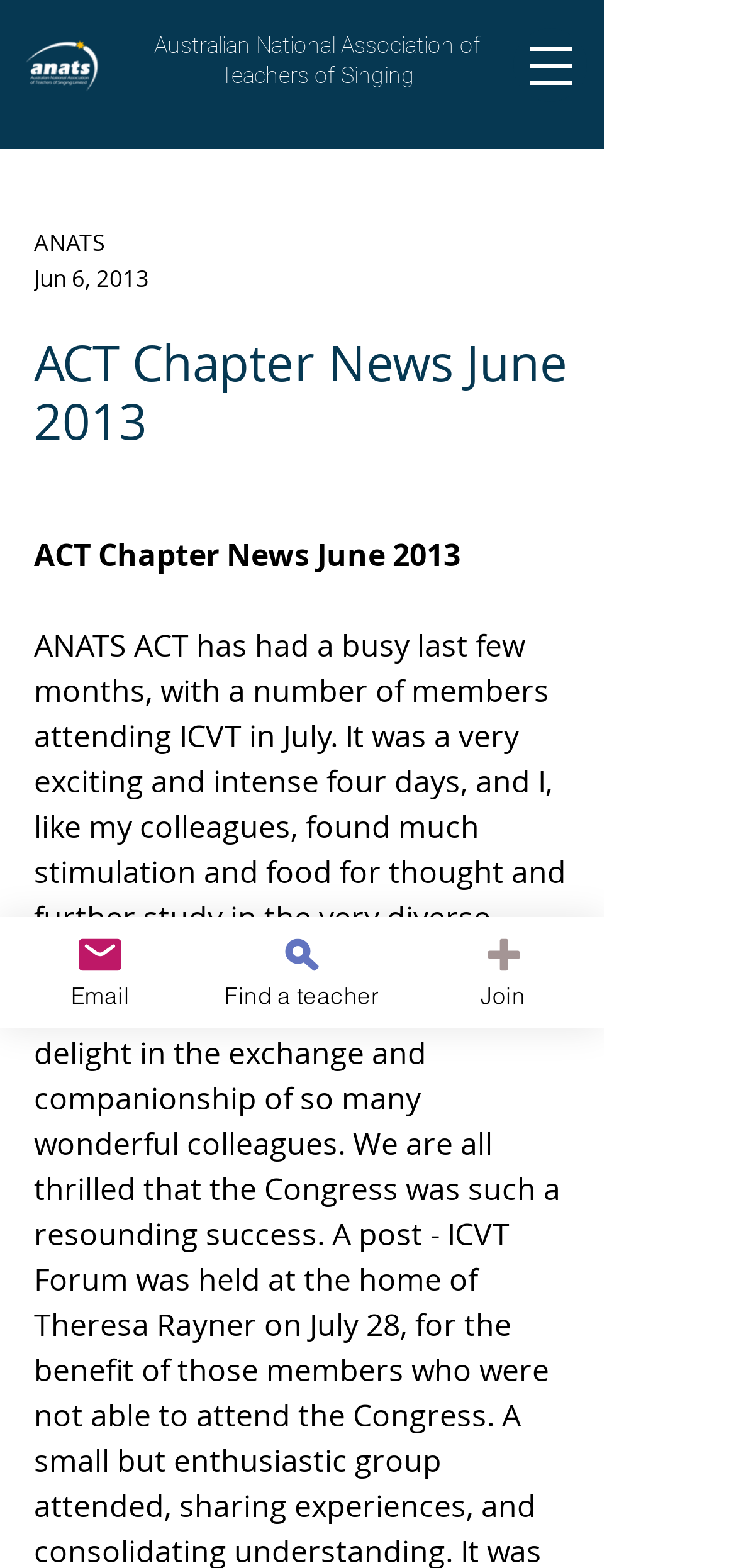How many links are there in the middle section?
Please use the image to provide an in-depth answer to the question.

In the middle section of the webpage, there are three link elements with descriptions 'Email', 'Find a teacher', and 'Join', respectively.